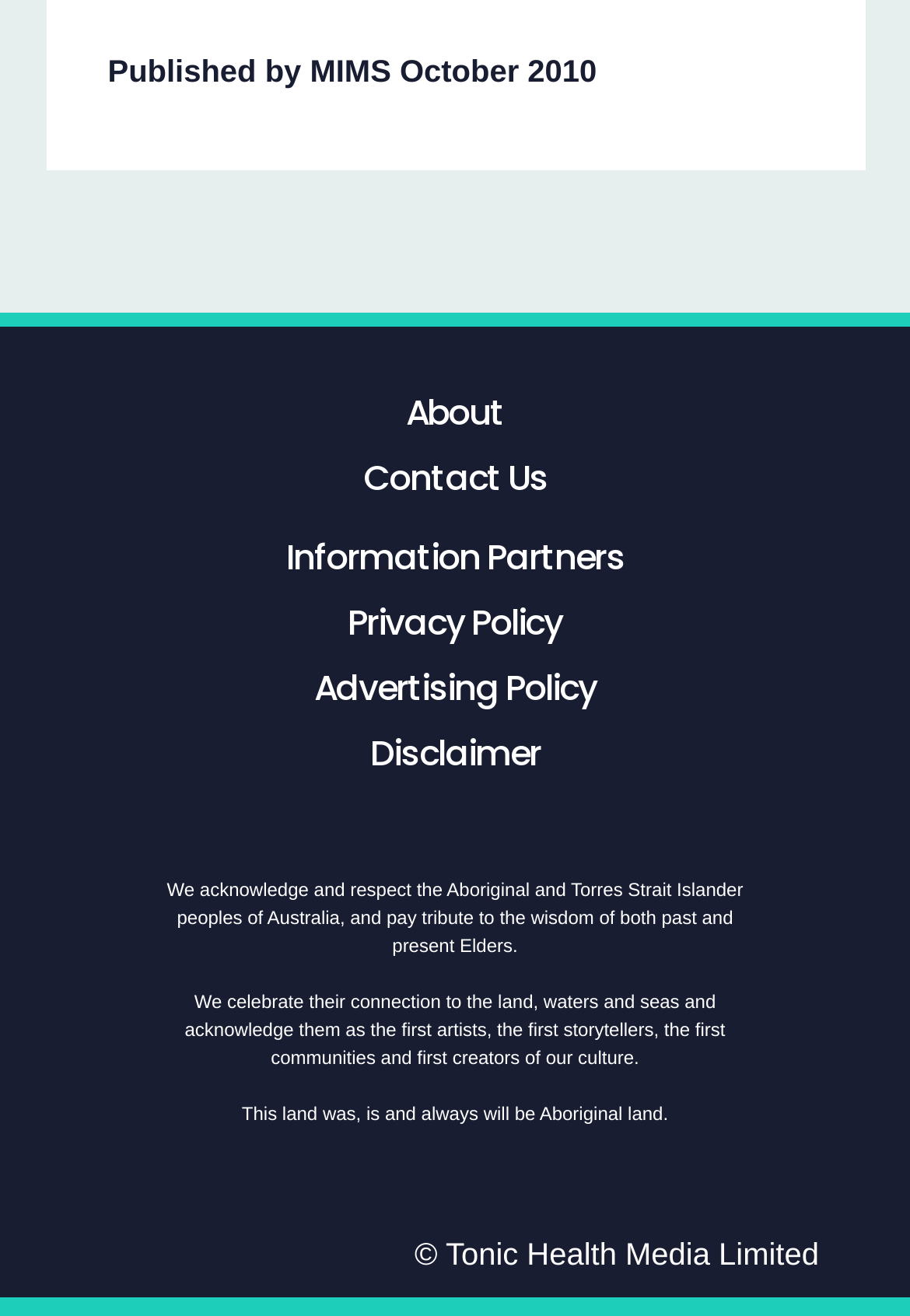Provide your answer to the question using just one word or phrase: How many links are available under the 'contentinfo' section?

6